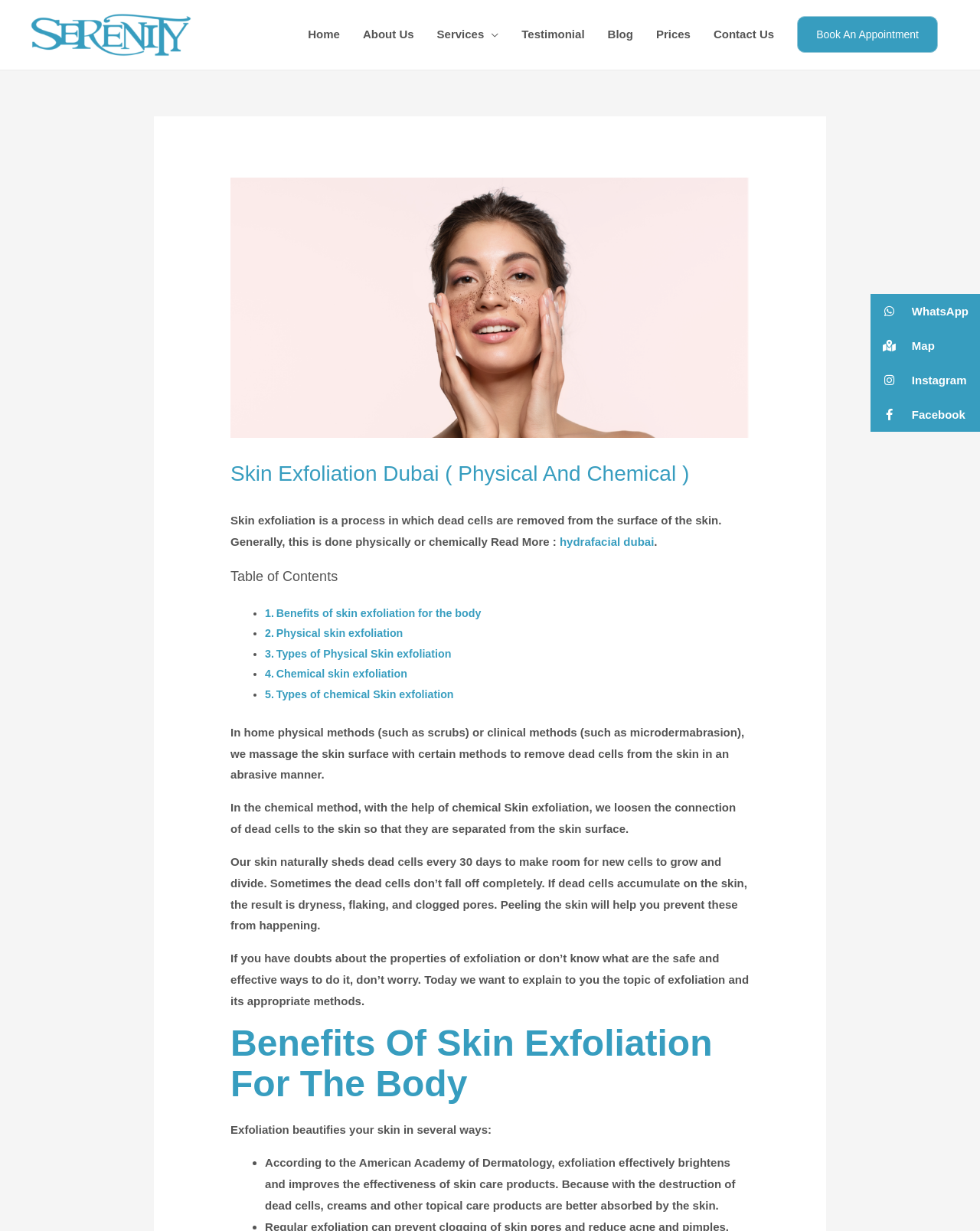Construct a thorough caption encompassing all aspects of the webpage.

The webpage is about skin exfoliation in Dubai, with a focus on physical and chemical methods. At the top left, there is a logo of SERENITY Clinic in Dubai Marina, accompanied by a link to the clinic's website. 

Below the logo, there is a navigation menu with links to various sections of the website, including Home, About Us, Services, Testimonial, Blog, Prices, Contact Us, and Book An Appointment. 

The main content of the webpage starts with a heading that reads "Skin Exfoliation Dubai (Physical And Chemical)" and a brief description of the process. There is an image related to skin exfoliation Dubai above the heading. 

Below the description, there is a table of contents with links to different sections of the article, including benefits of skin exfoliation, physical skin exfoliation, types of physical skin exfoliation, chemical skin exfoliation, and types of chemical skin exfoliation. 

The article then explains the process of physical and chemical skin exfoliation, including the use of scrubs and microdermabrasion, and how it helps to remove dead cells from the skin. There are several paragraphs of text that provide more information on the benefits of exfoliation, including how it can help to prevent dryness, flaking, and clogged pores. 

Further down the page, there is a section titled "Benefits Of Skin Exfoliation For The Body" that lists several benefits of exfoliation, including how it can brighten and improve the effectiveness of skin care products. 

At the bottom right of the page, there are links to the clinic's social media profiles, including WhatsApp, Map, Instagram, and Facebook.